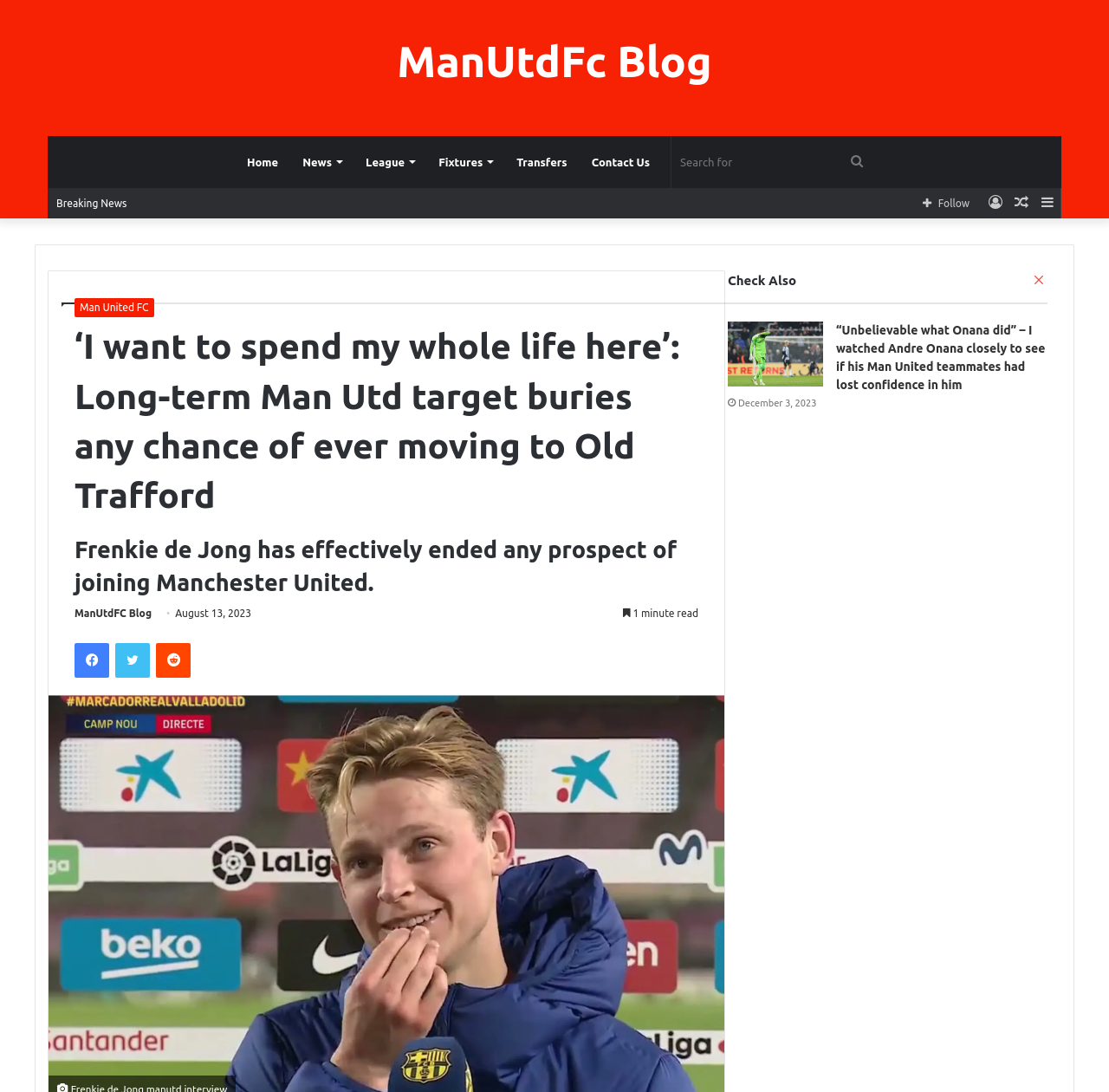Find the bounding box coordinates of the clickable area that will achieve the following instruction: "Click on the 'Home' link".

[0.212, 0.125, 0.262, 0.172]